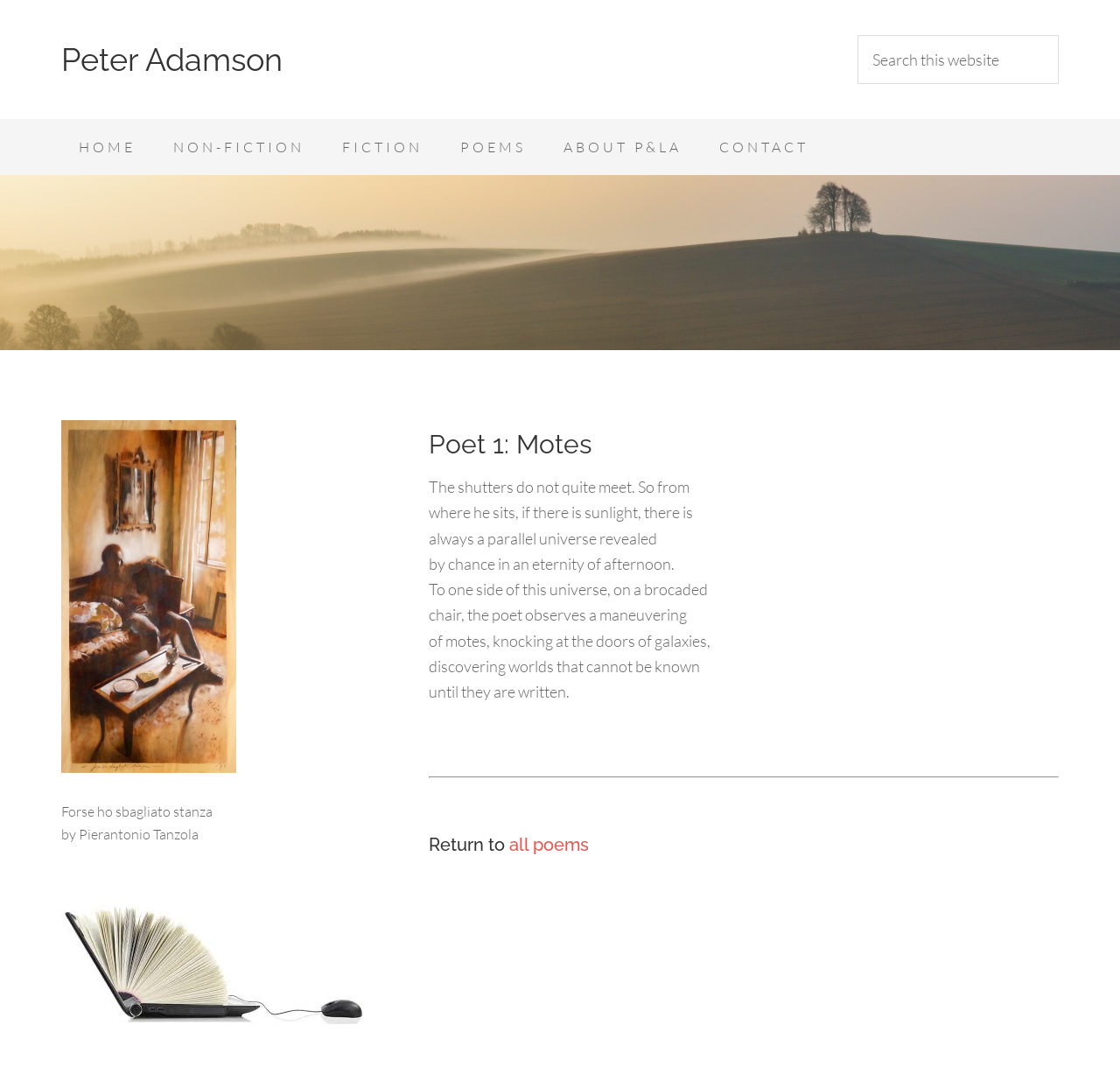Please respond in a single word or phrase: 
How many navigation links are available?

6